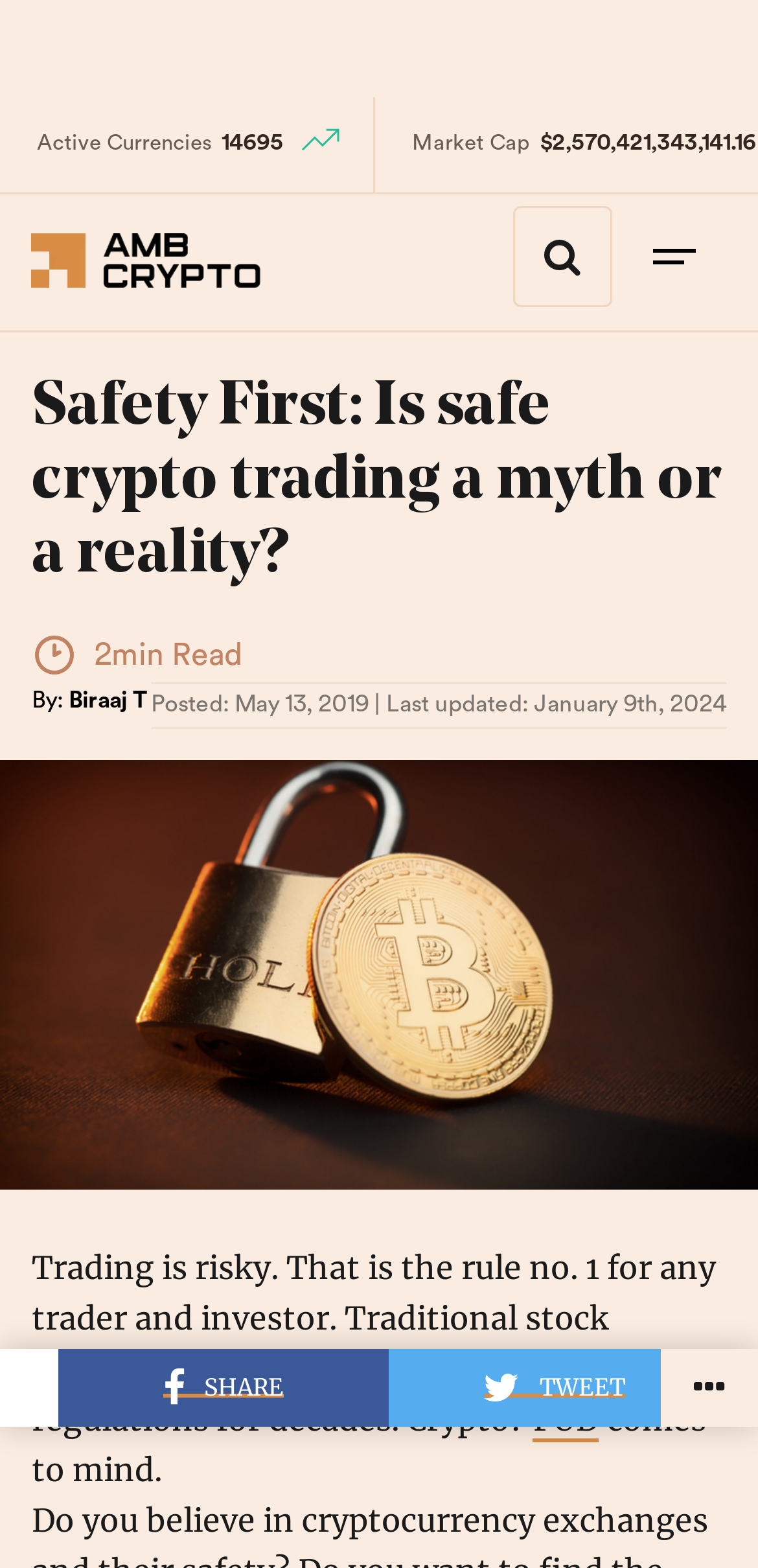How many active currencies are there?
Please provide a full and detailed response to the question.

I found the answer by looking at the text element with the label 'Active Currencies' and the corresponding value next to it, which is '14695'.